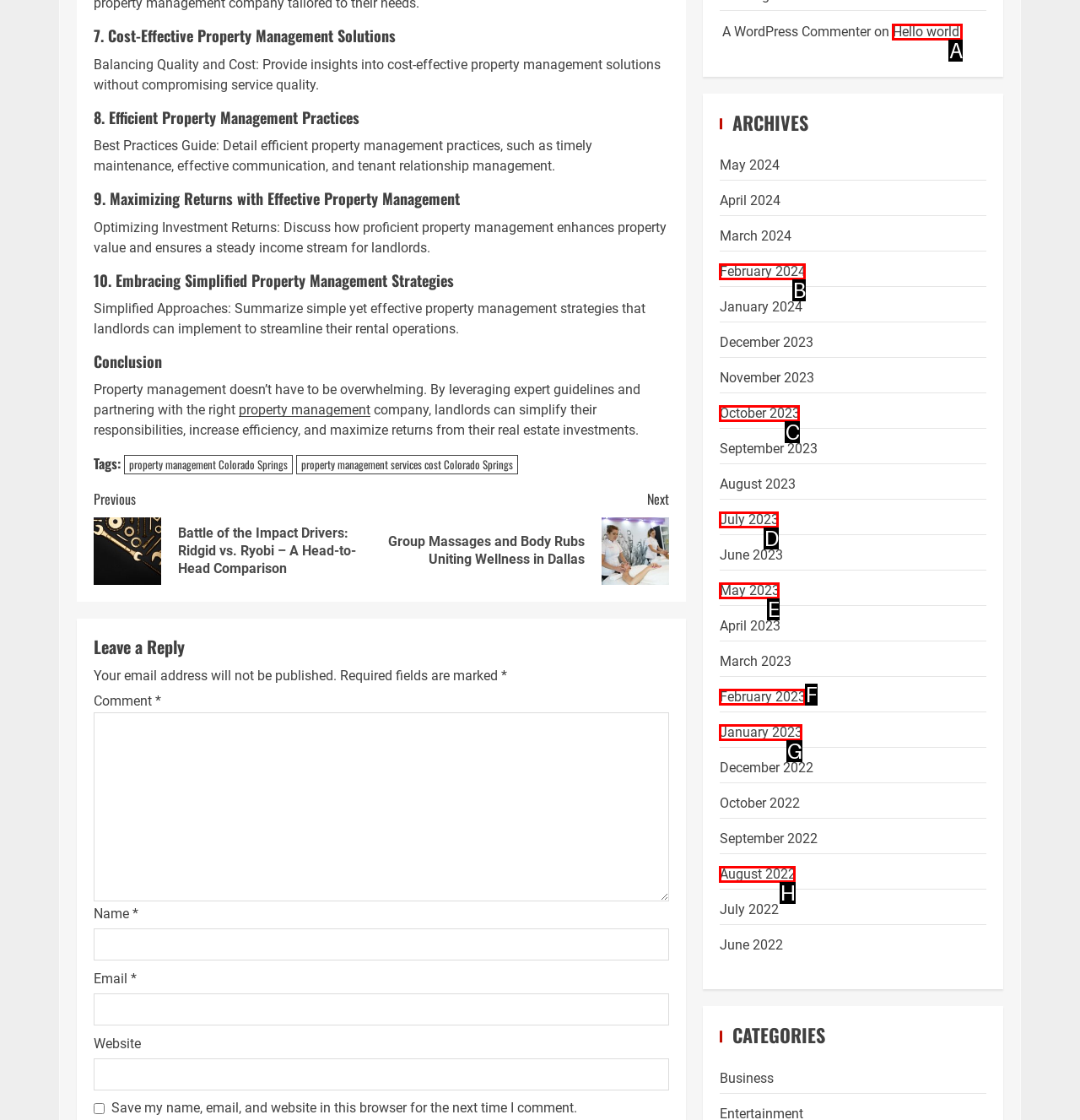Match the description: Hello world! to the appropriate HTML element. Respond with the letter of your selected option.

A